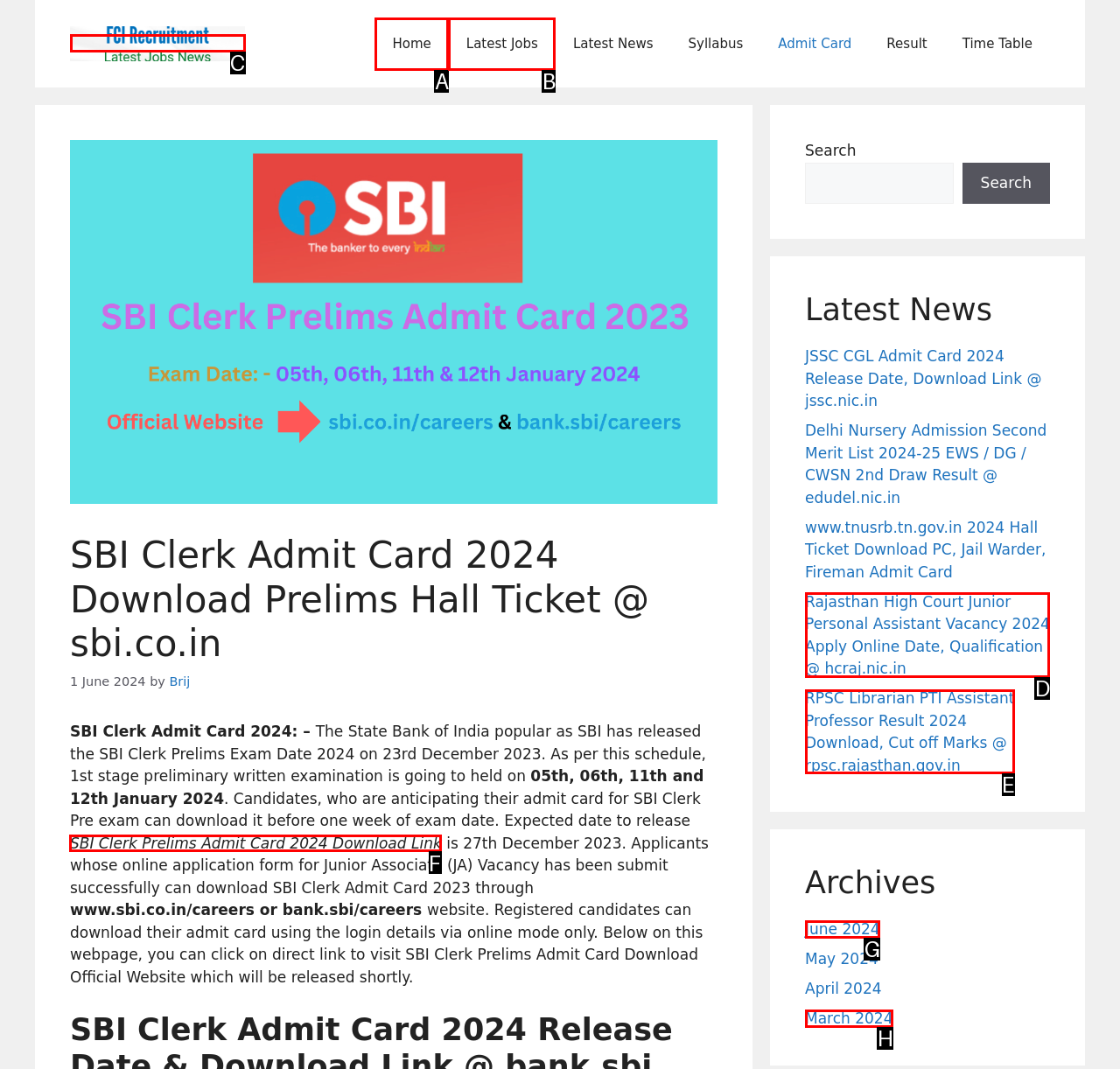From the options shown in the screenshot, tell me which lettered element I need to click to complete the task: Download the SBI Clerk Prelims Admit Card.

F